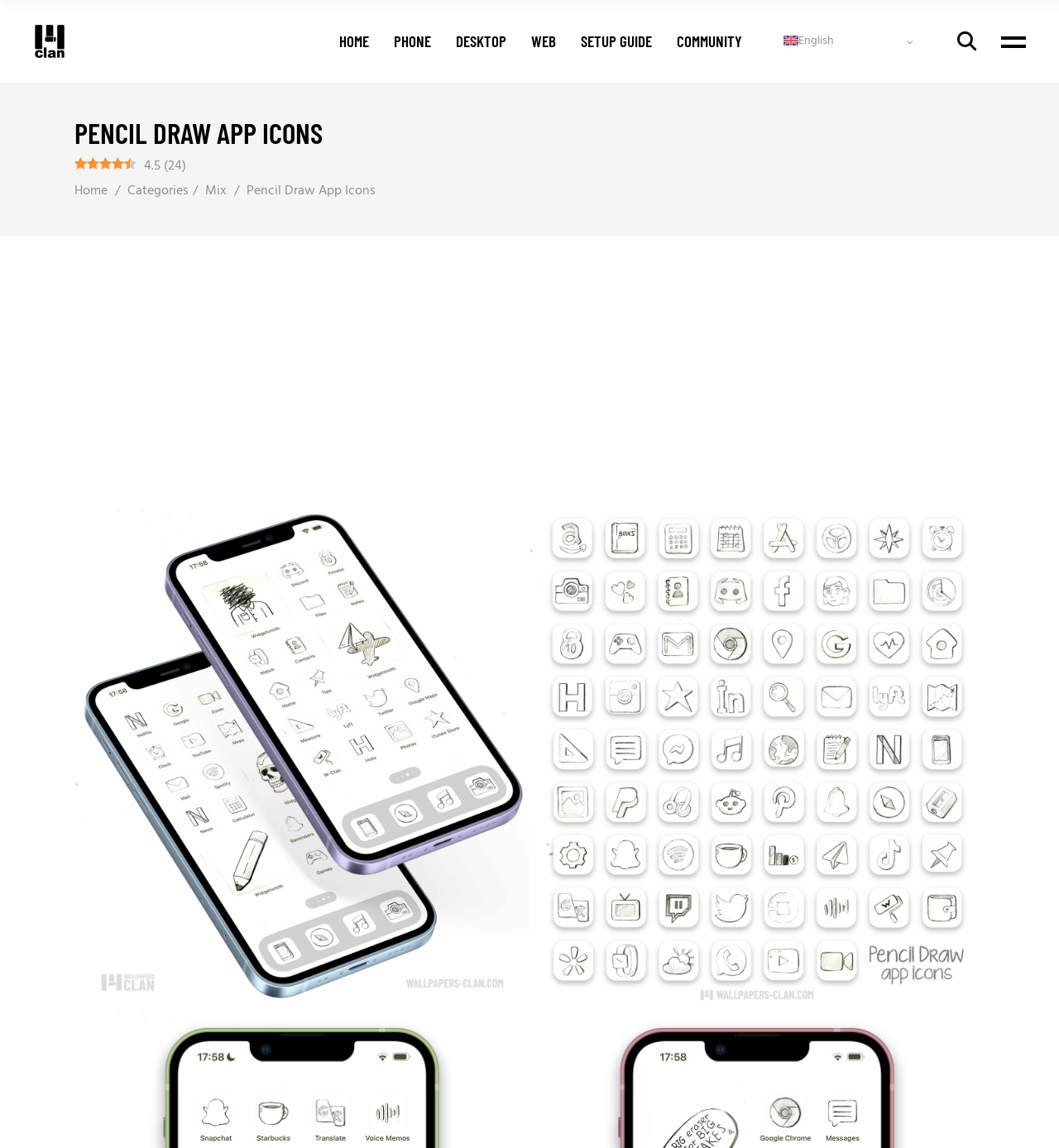Generate the text content of the main heading of the webpage.

PENCIL DRAW APP ICONS